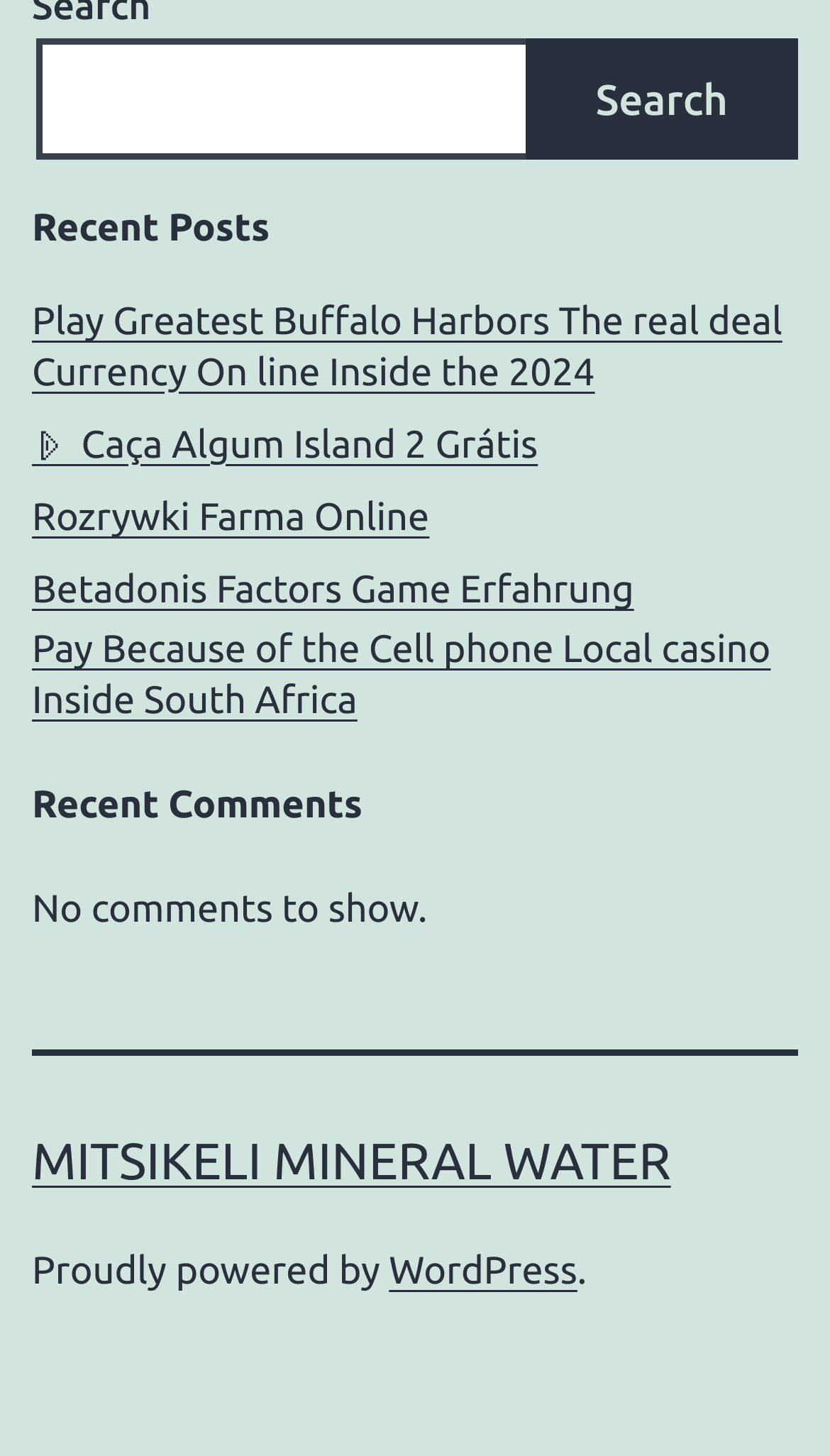Locate the bounding box for the described UI element: "Betadonis Factors Game Erfahrung". Ensure the coordinates are four float numbers between 0 and 1, formatted as [left, top, right, bottom].

[0.038, 0.389, 0.764, 0.423]